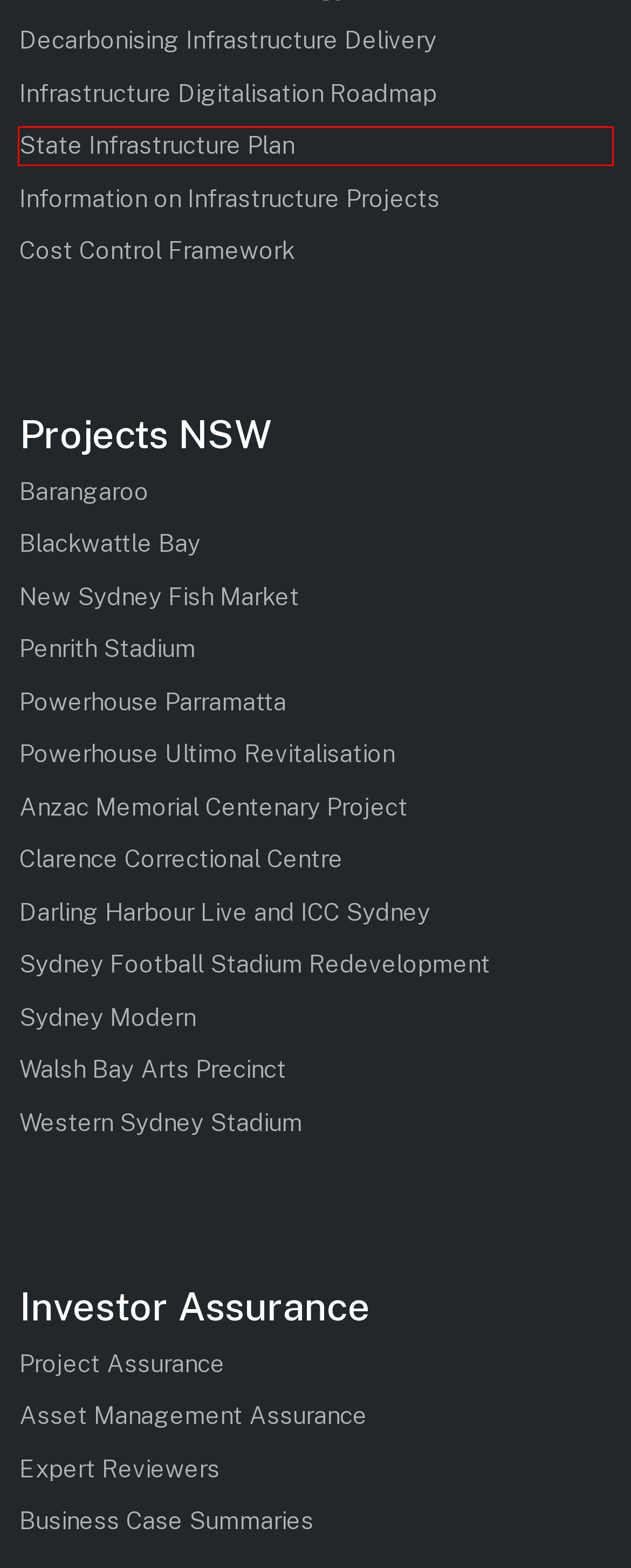Assess the screenshot of a webpage with a red bounding box and determine which webpage description most accurately matches the new page after clicking the element within the red box. Here are the options:
A. Information on Infrastructure Projects | Infrastructure NSW
B. About | Walsh Bay Arts Precinct | Infrastructure NSW
C. Cost Control Framework | Infrastructure NSW
D. State Infrastructure Plan | Infrastructure NSW
E. Home | Penrith Stadium
F. About | Clarence Correctional Centre | Infrastructure NSW
G. Projects NSW | Infrastructure NSW
H. Business Case Summaries | Infrastructure NSW

D